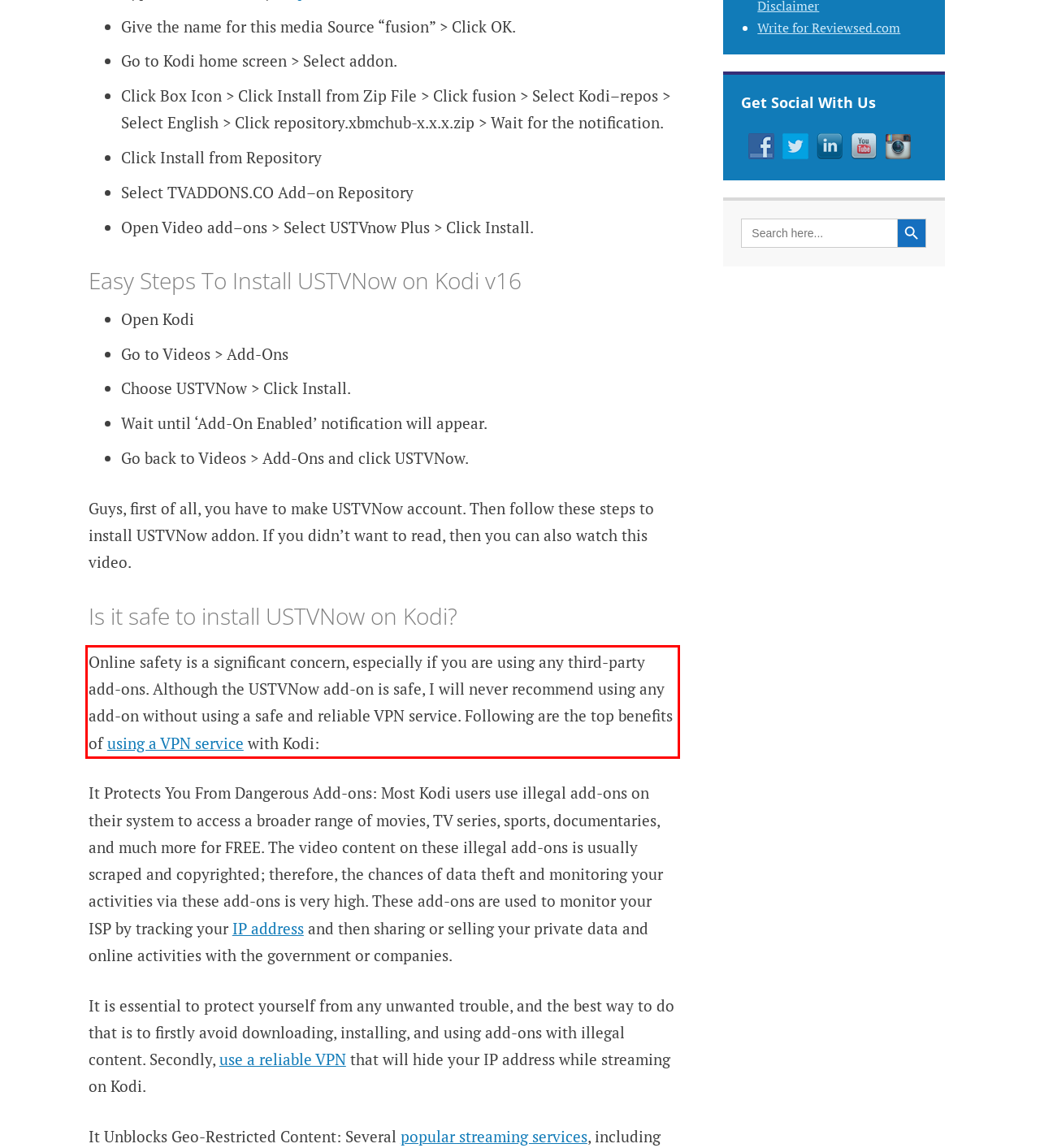With the given screenshot of a webpage, locate the red rectangle bounding box and extract the text content using OCR.

Online safety is a significant concern, especially if you are using any third-party add-ons. Although the USTVNow add-on is safe, I will never recommend using any add-on without using a safe and reliable VPN service. Following are the top benefits of using a VPN service with Kodi: